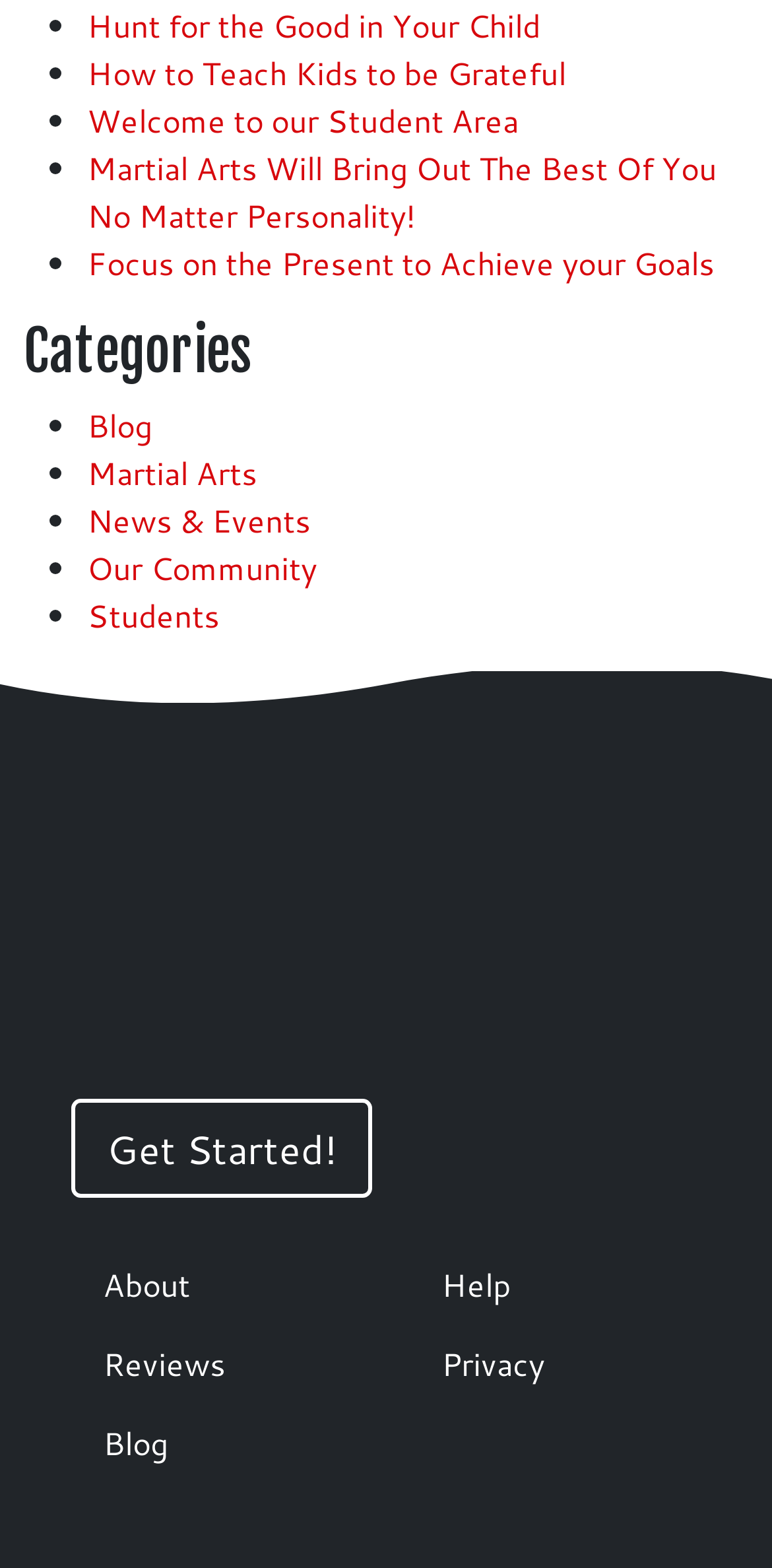Find the bounding box coordinates for the element that must be clicked to complete the instruction: "Explore 'Martial Arts' category". The coordinates should be four float numbers between 0 and 1, indicated as [left, top, right, bottom].

[0.113, 0.286, 0.333, 0.315]